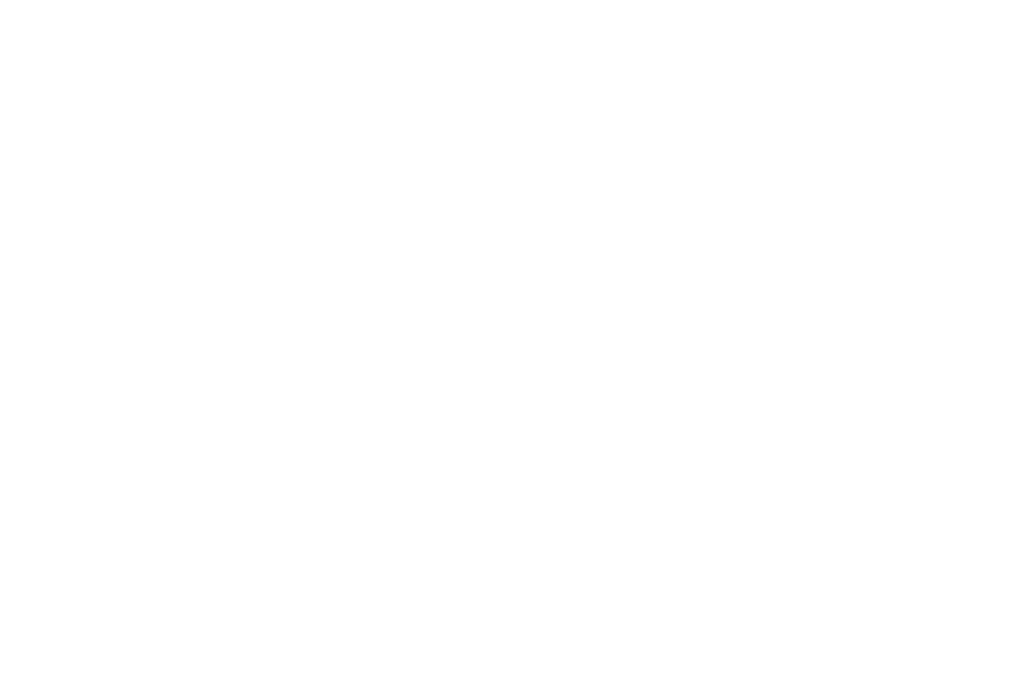Break down the image and describe each part extensively.

The image depicts the "Global Hunger Index," which is an essential indicator used to assess the state of hunger worldwide. Positioned prominently within an article that discusses India's challenges and causes leading to its low ranking in this index, the image serves to visually represent the critical issue of hunger. The article further invites readers to explore detailed insights by linking to additional information about the Global Hunger Index and its implications for farmers' incomes and food security. Overall, the image enhances the readers' understanding of the subject matter by providing a visual context to the ongoing conversation about hunger and its multifaceted impacts on society.